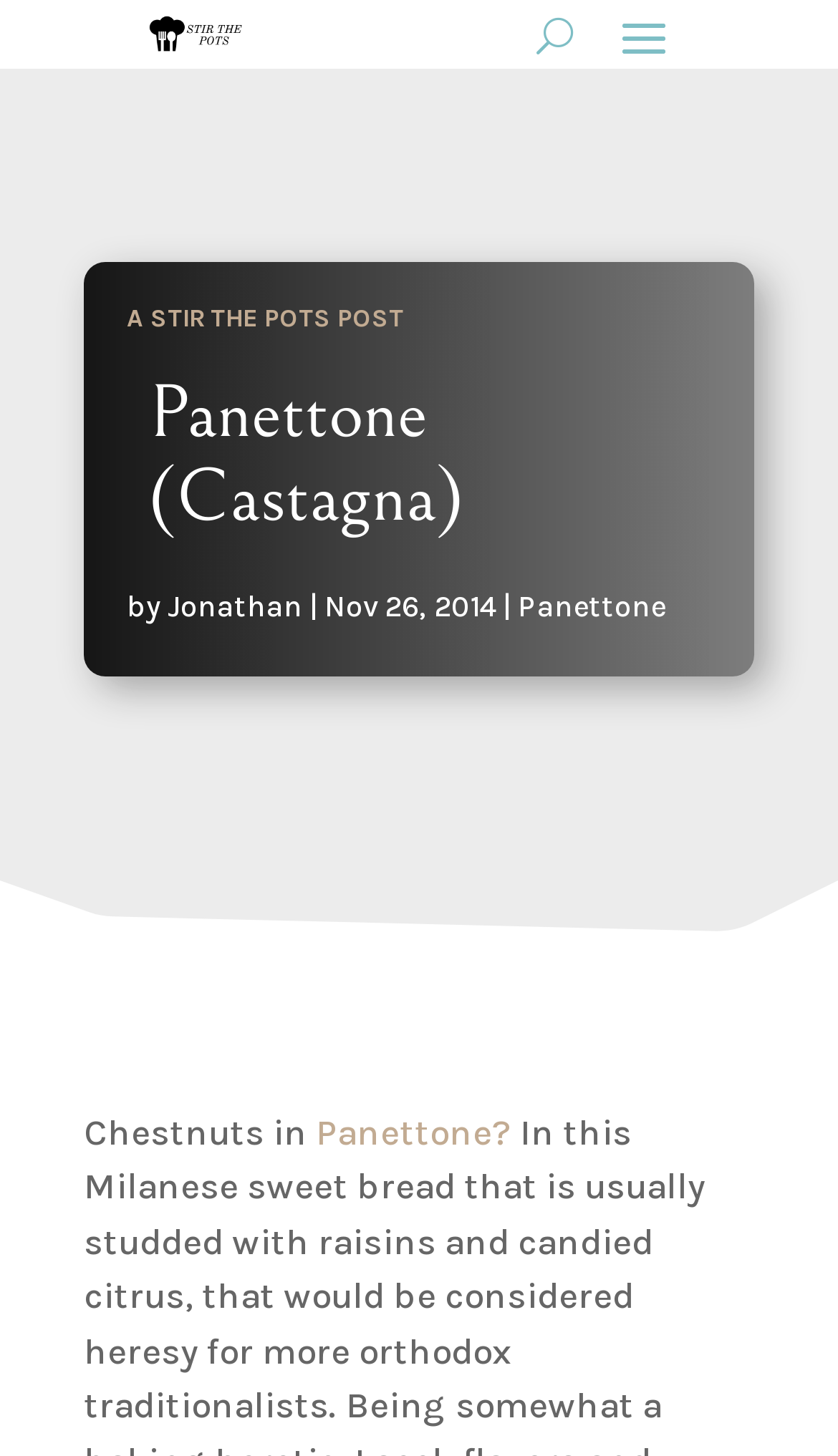Answer the question using only a single word or phrase: 
What is the category of the post?

A STIR THE POTS POST